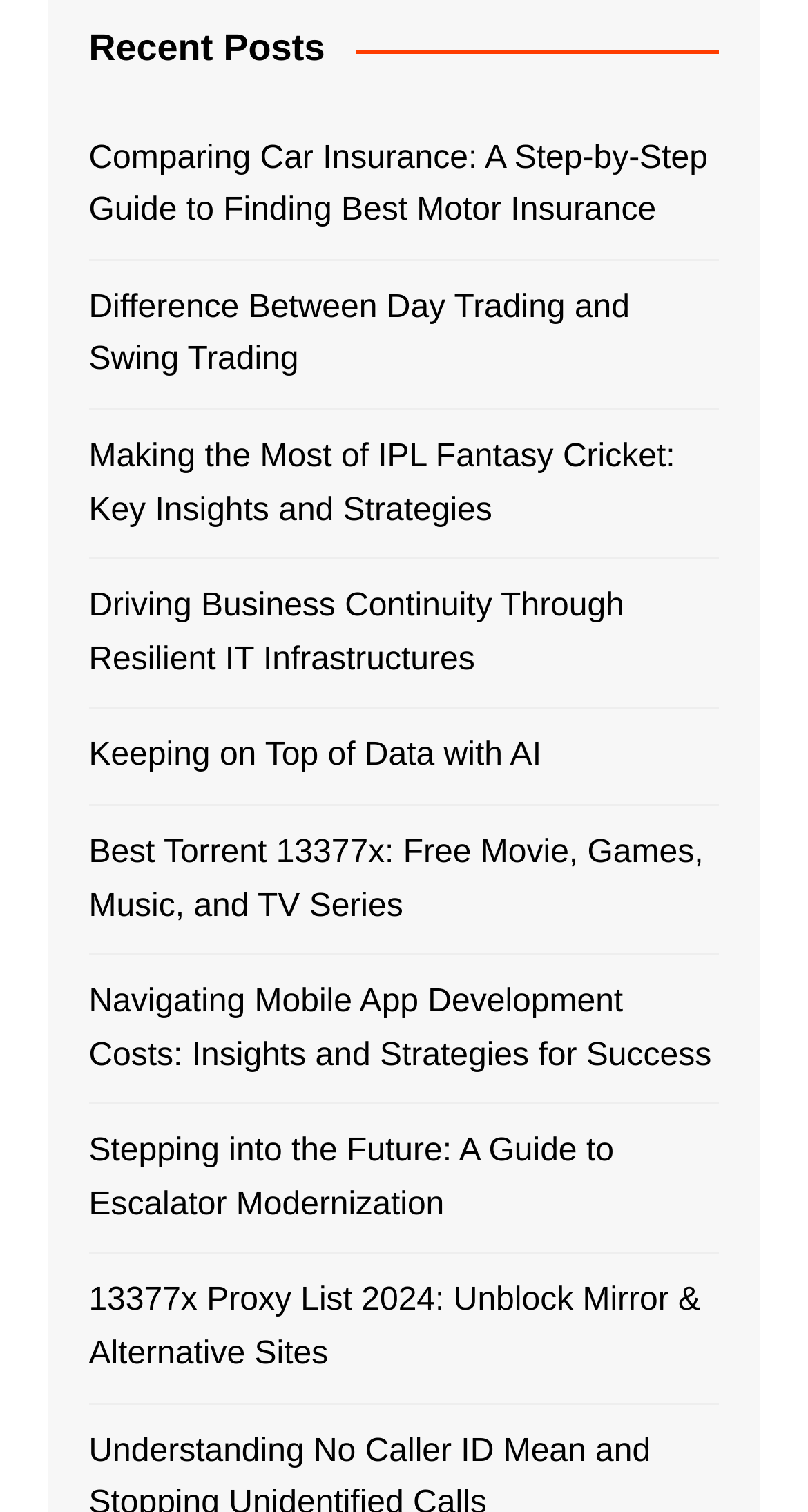Please provide the bounding box coordinates for the element that needs to be clicked to perform the following instruction: "Read the article about Comparing Car Insurance". The coordinates should be given as four float numbers between 0 and 1, i.e., [left, top, right, bottom].

[0.11, 0.087, 0.89, 0.157]